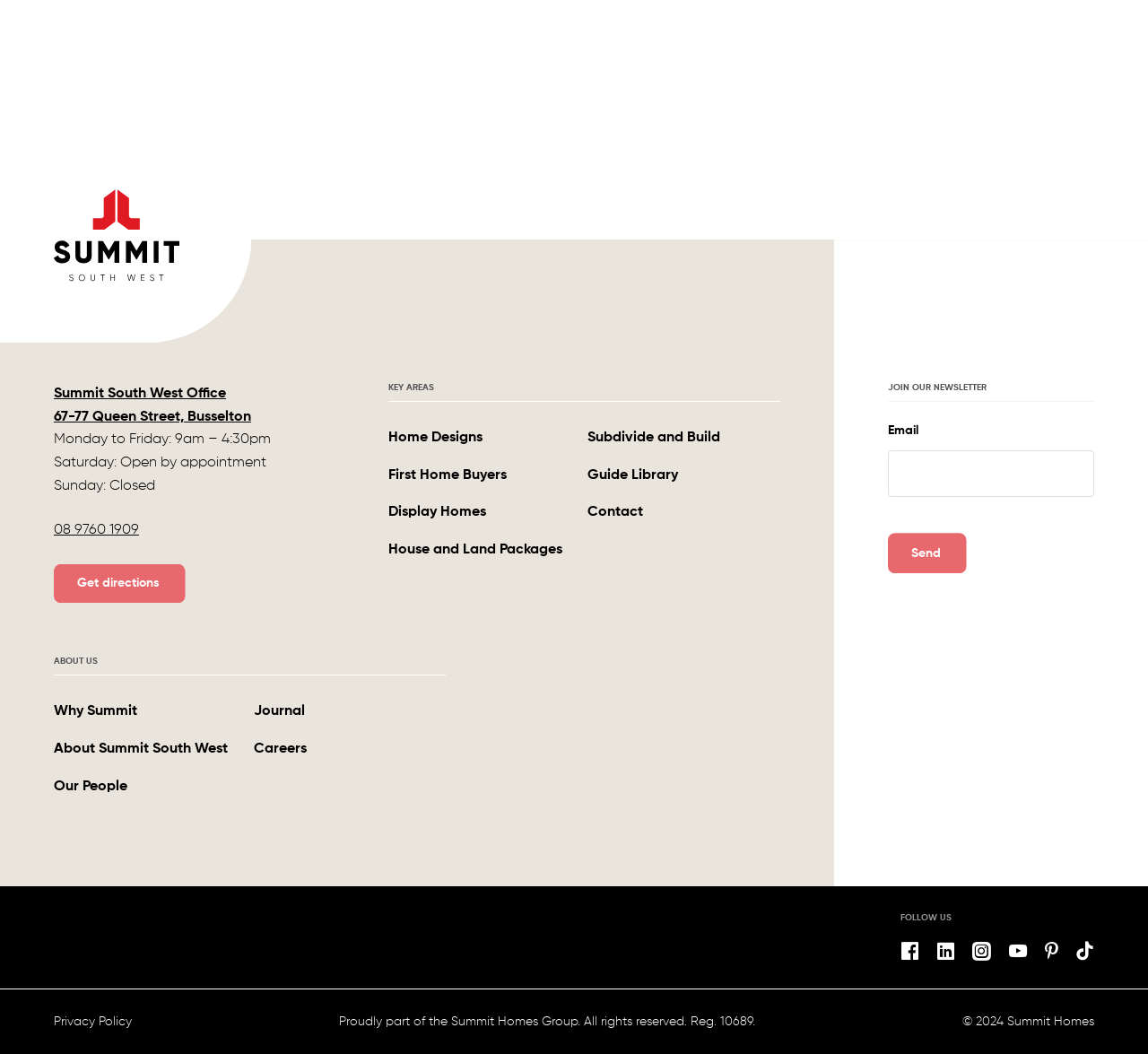Please answer the following question using a single word or phrase: 
What is the email field label in the newsletter subscription section?

Email